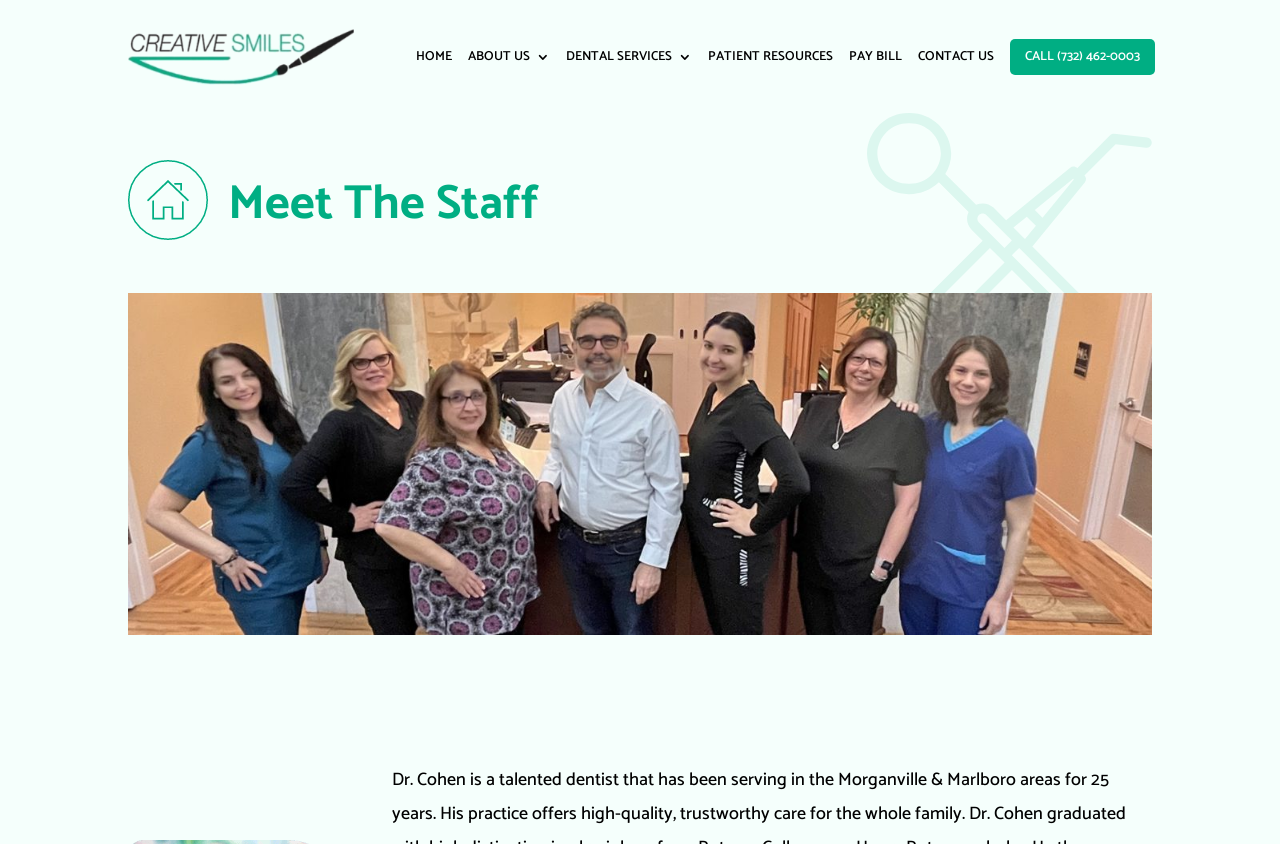Determine the primary headline of the webpage.

Meet The Staff